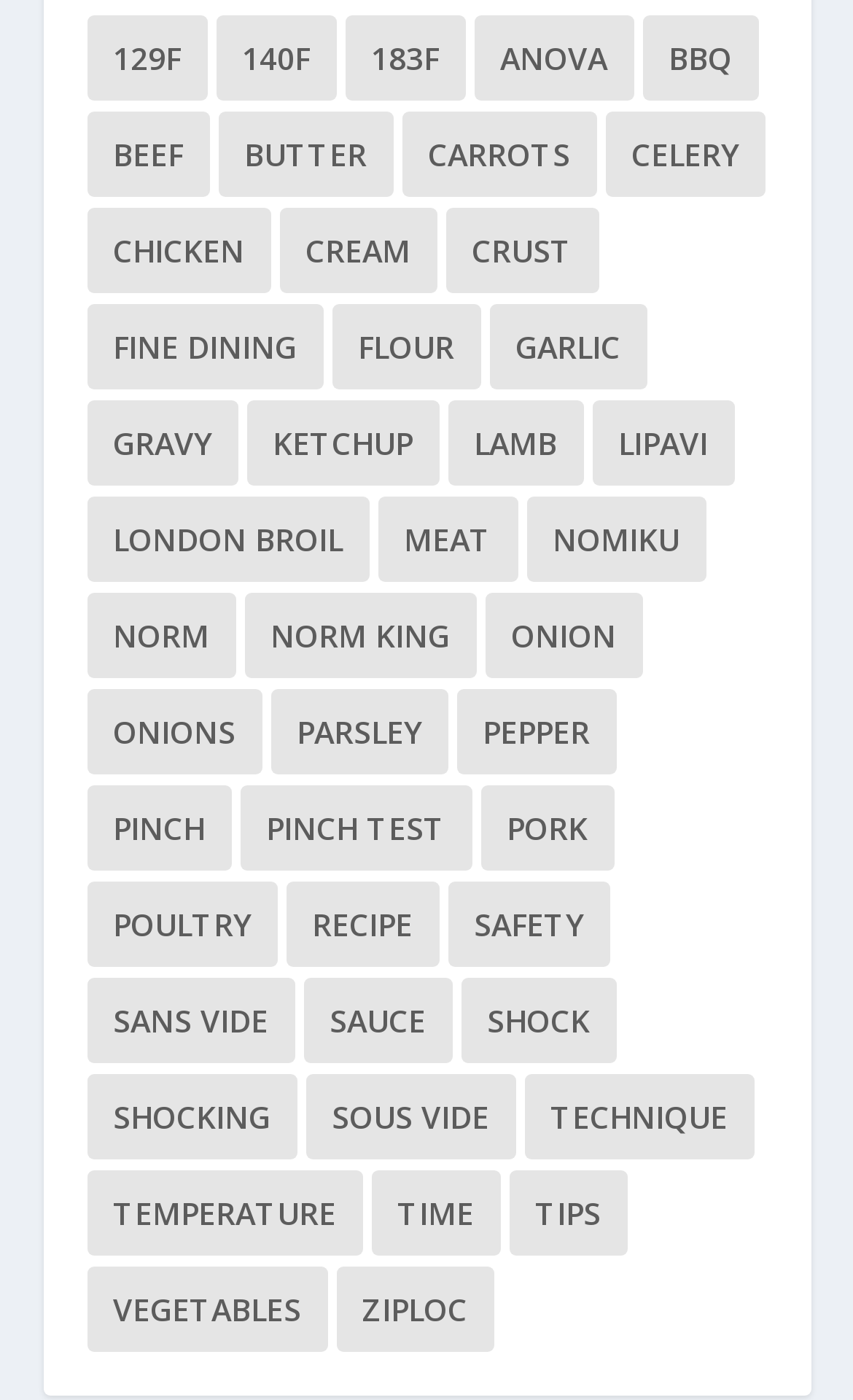Locate the bounding box coordinates of the clickable part needed for the task: "Explore 'SOUS VIDE' cooking techniques".

[0.358, 0.767, 0.604, 0.828]